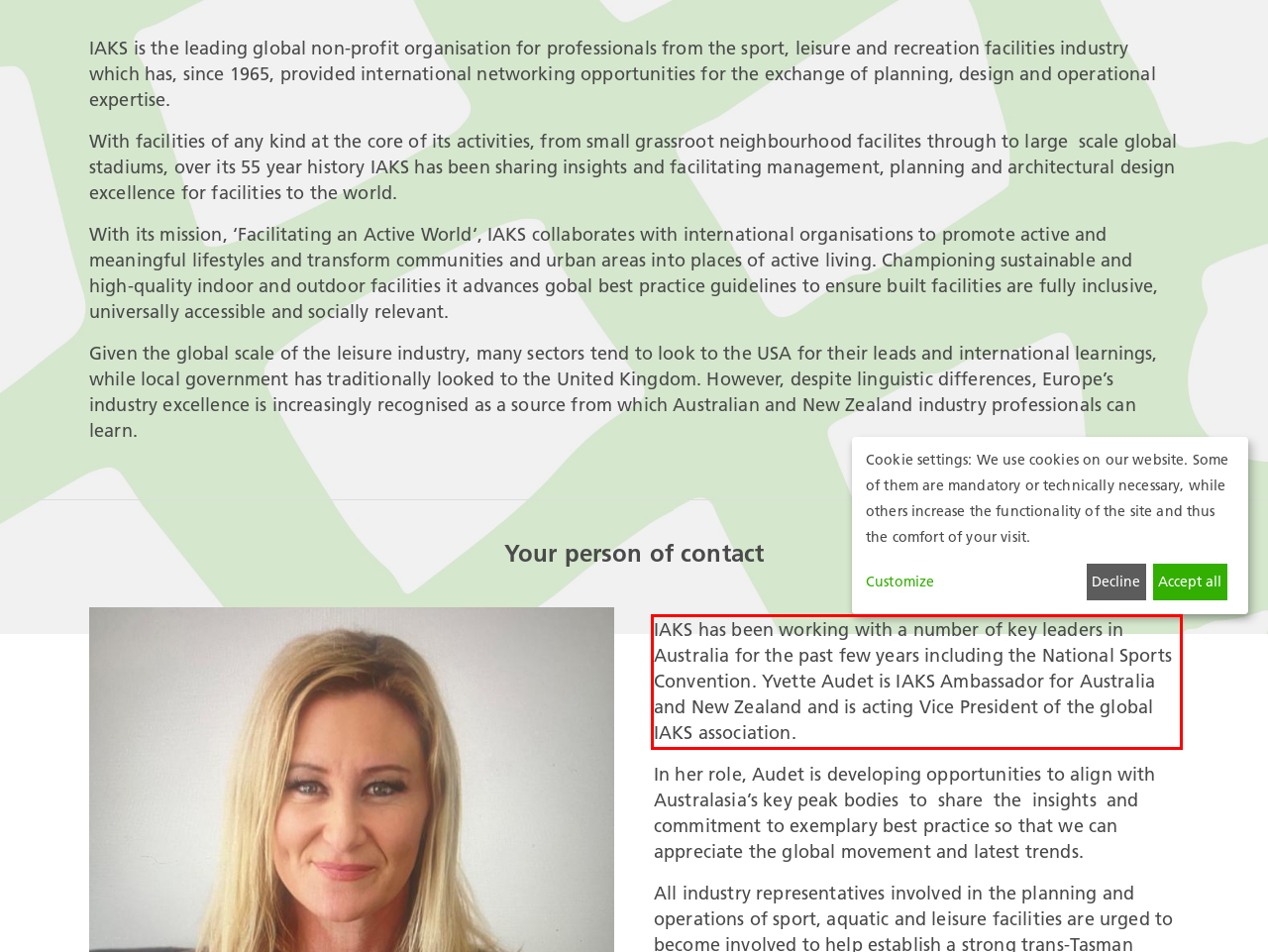Analyze the screenshot of the webpage and extract the text from the UI element that is inside the red bounding box.

IAKS has been working with a number of key leaders in Australia for the past few years including the National Sports Convention. Yvette Audet is IAKS Ambassador for Australia and New Zealand and is acting Vice President of the global IAKS association.